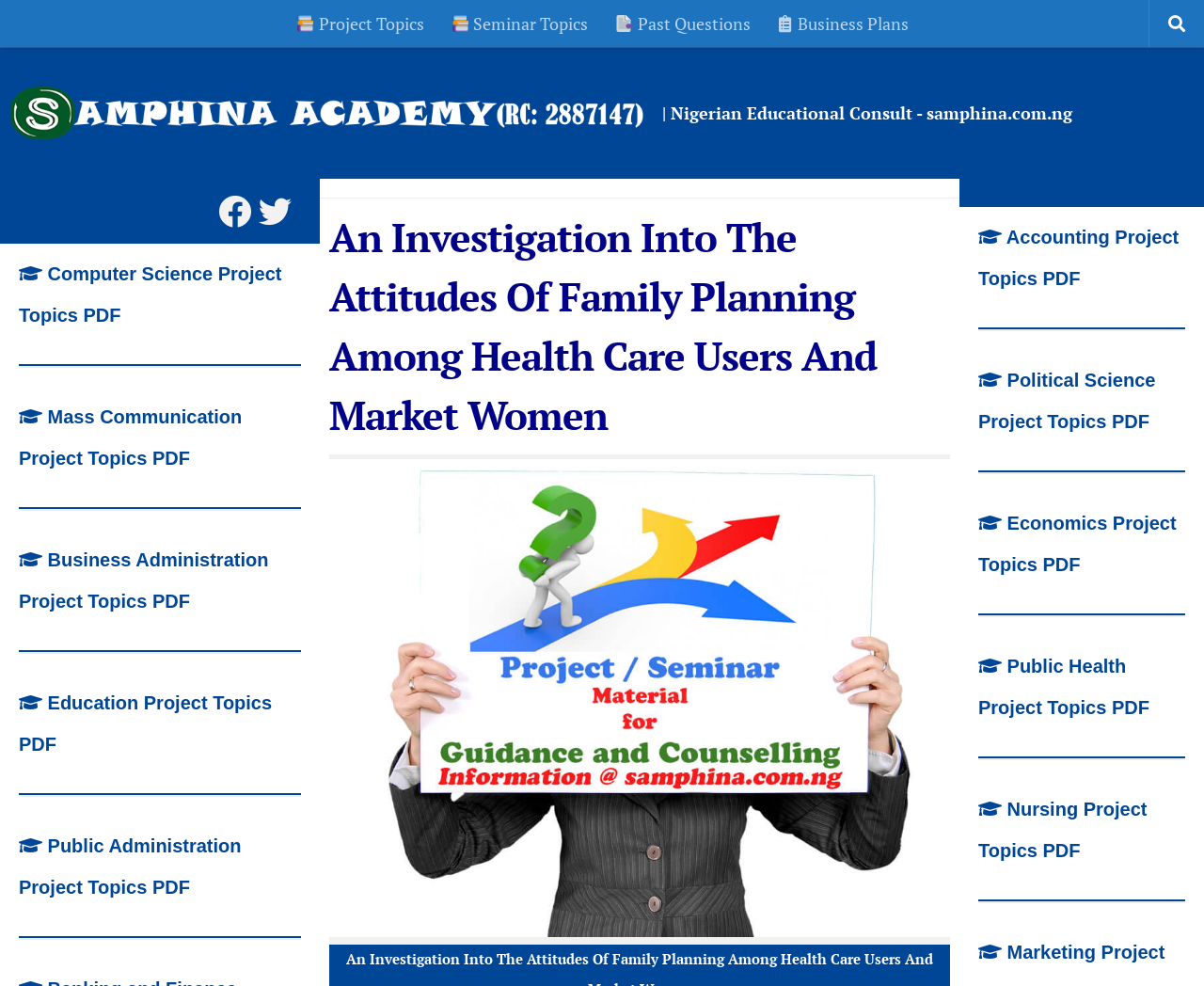Pinpoint the bounding box coordinates of the element that must be clicked to accomplish the following instruction: "Click on Project Topics". The coordinates should be in the format of four float numbers between 0 and 1, i.e., [left, top, right, bottom].

[0.234, 0.0, 0.363, 0.048]